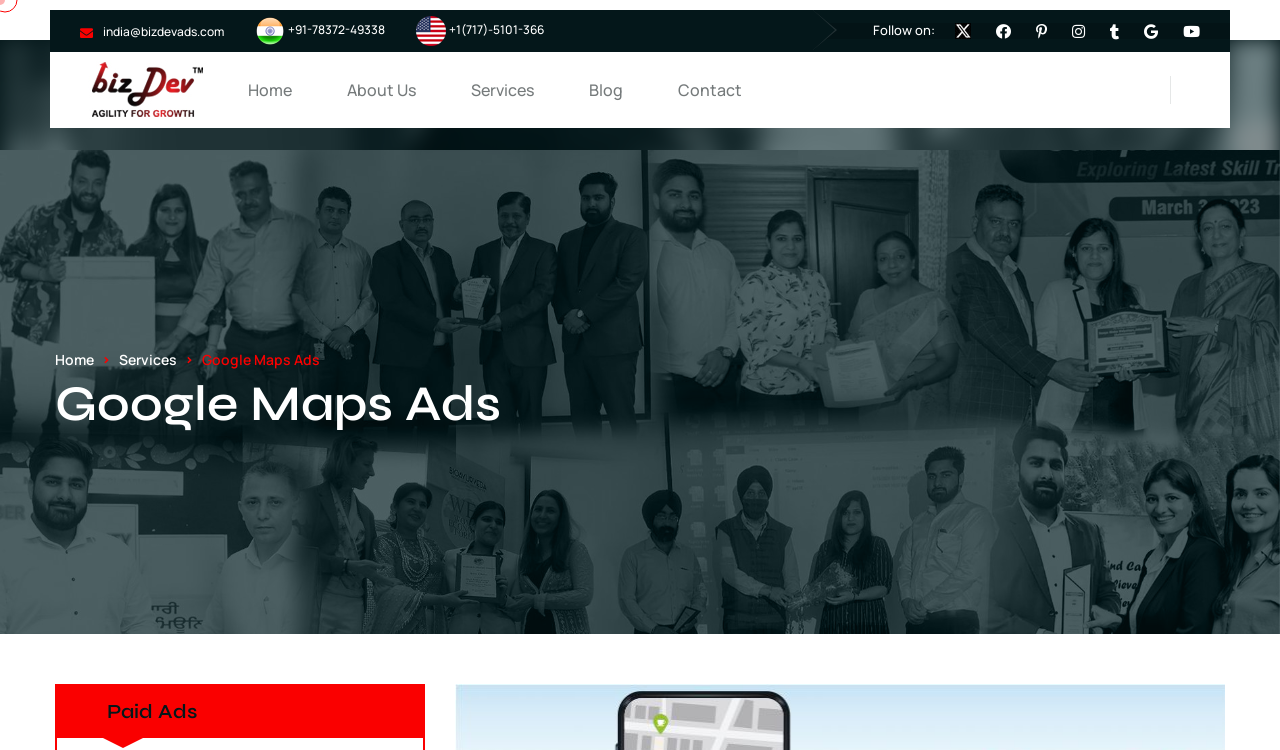Using the provided description Contact, find the bounding box coordinates for the UI element. Provide the coordinates in (top-left x, top-left y, bottom-right x, bottom-right y) format, ensuring all values are between 0 and 1.

[0.53, 0.1, 0.58, 0.14]